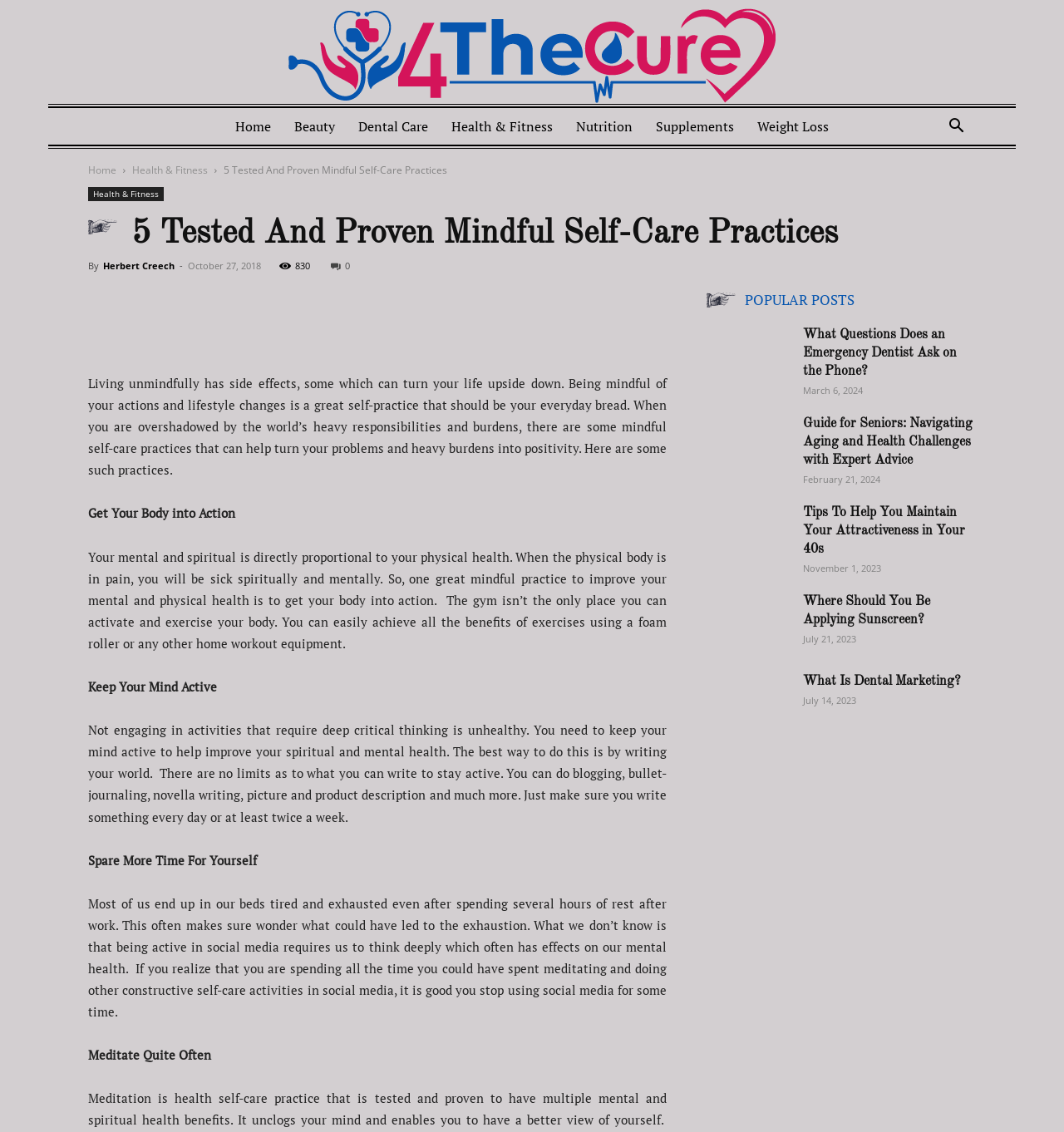Please identify the bounding box coordinates of the element that needs to be clicked to execute the following command: "Click on the 'Facebook' share button". Provide the bounding box using four float numbers between 0 and 1, formatted as [left, top, right, bottom].

[0.083, 0.253, 0.177, 0.283]